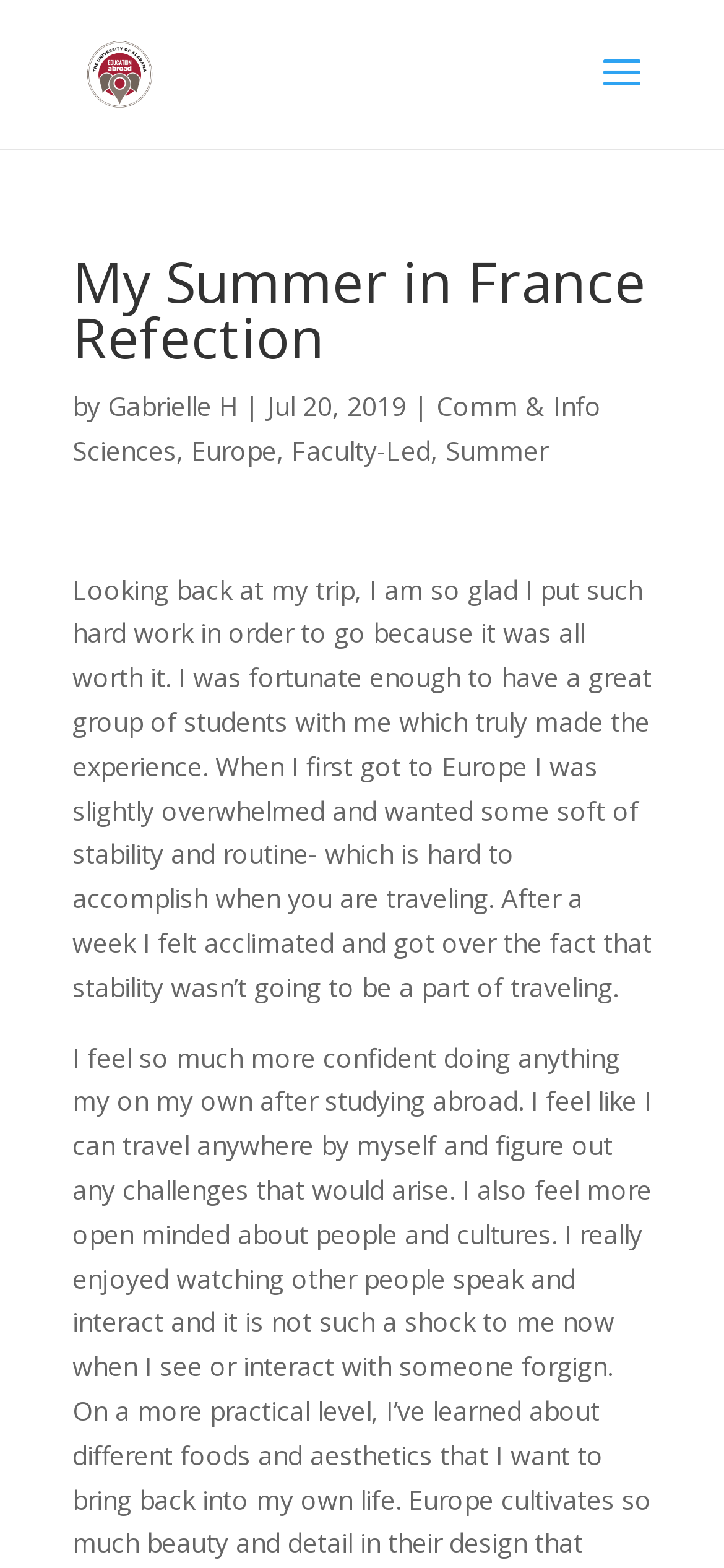Provide a brief response using a word or short phrase to this question:
What continent is mentioned in the reflection?

Europe